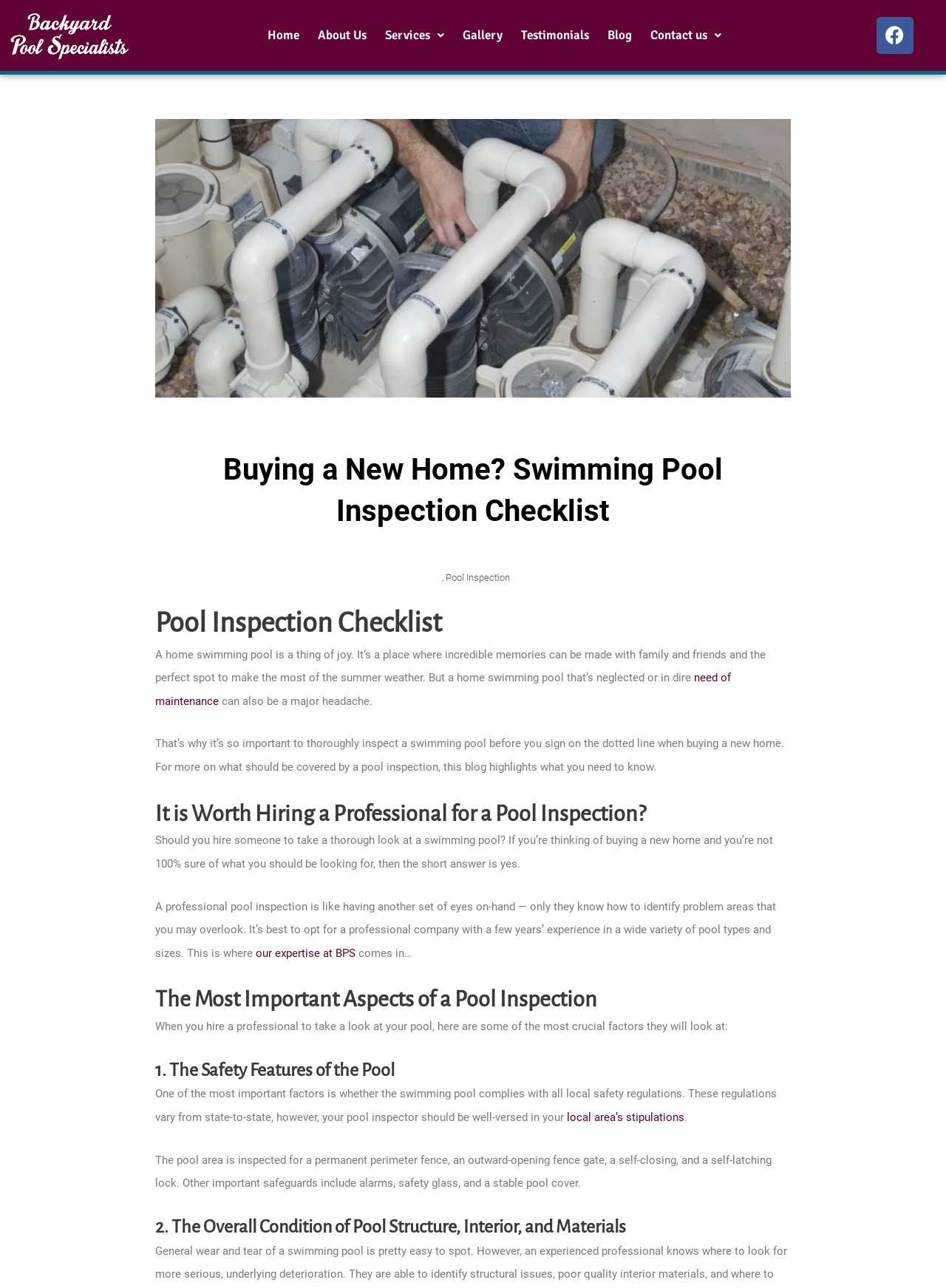Respond to the question below with a single word or phrase: What is the name of the company providing pool inspection services?

BPS Pools